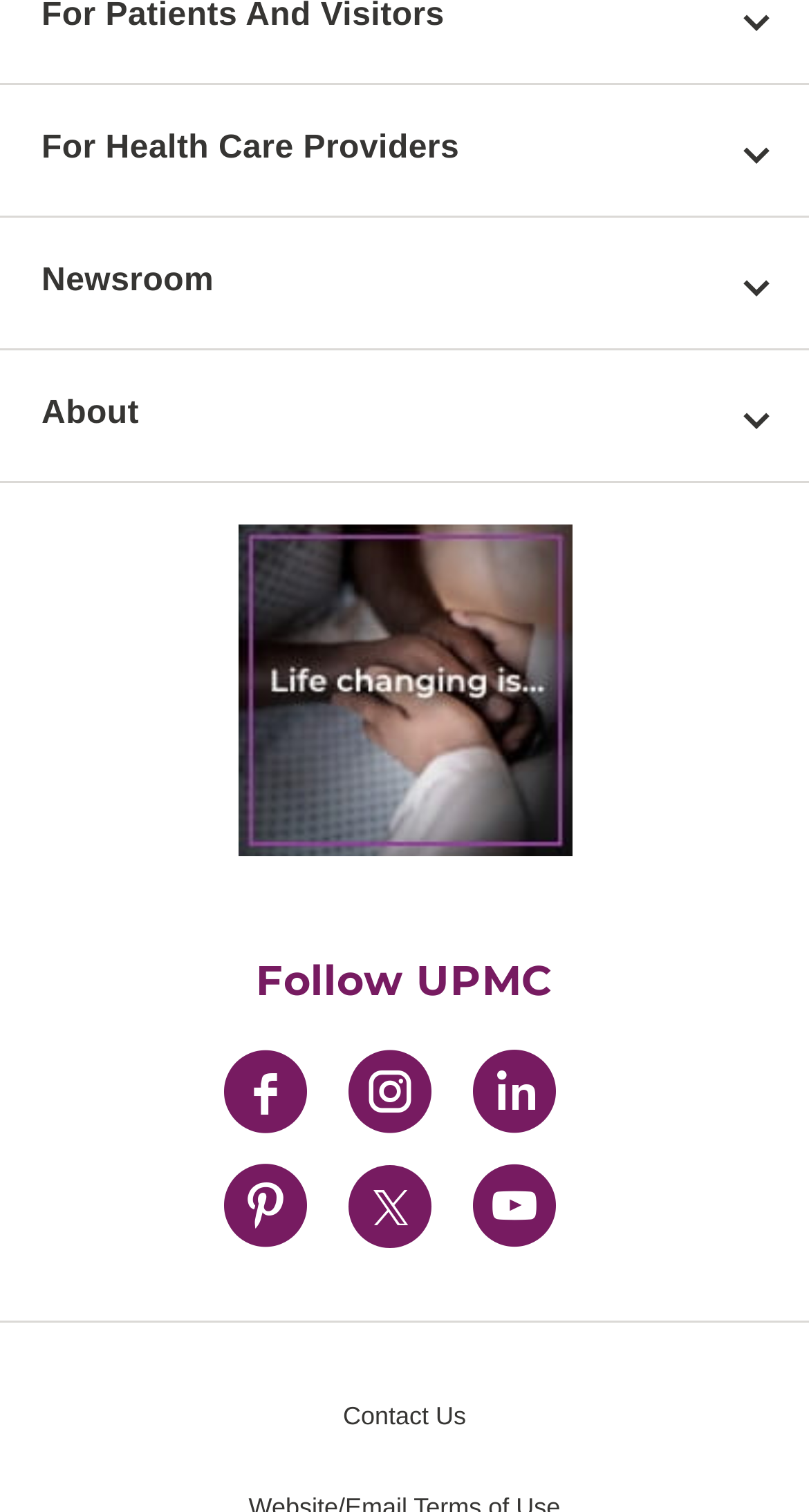Find the bounding box coordinates for the area that should be clicked to accomplish the instruction: "Read the HealthBeat blog".

[0.0, 0.536, 1.0, 0.569]